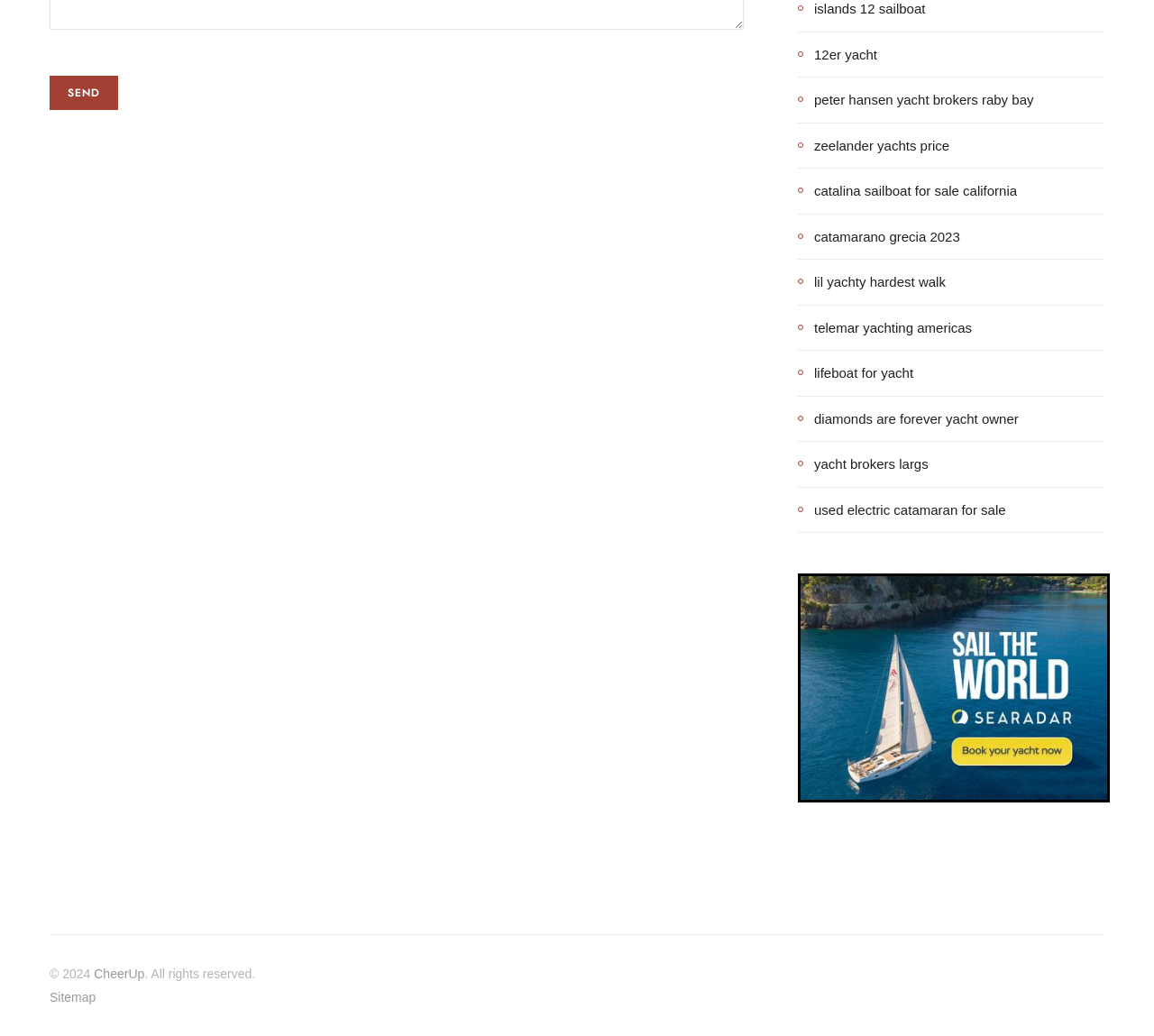Identify and provide the bounding box for the element described by: "catalina sailboat for sale california".

[0.691, 0.173, 0.881, 0.195]